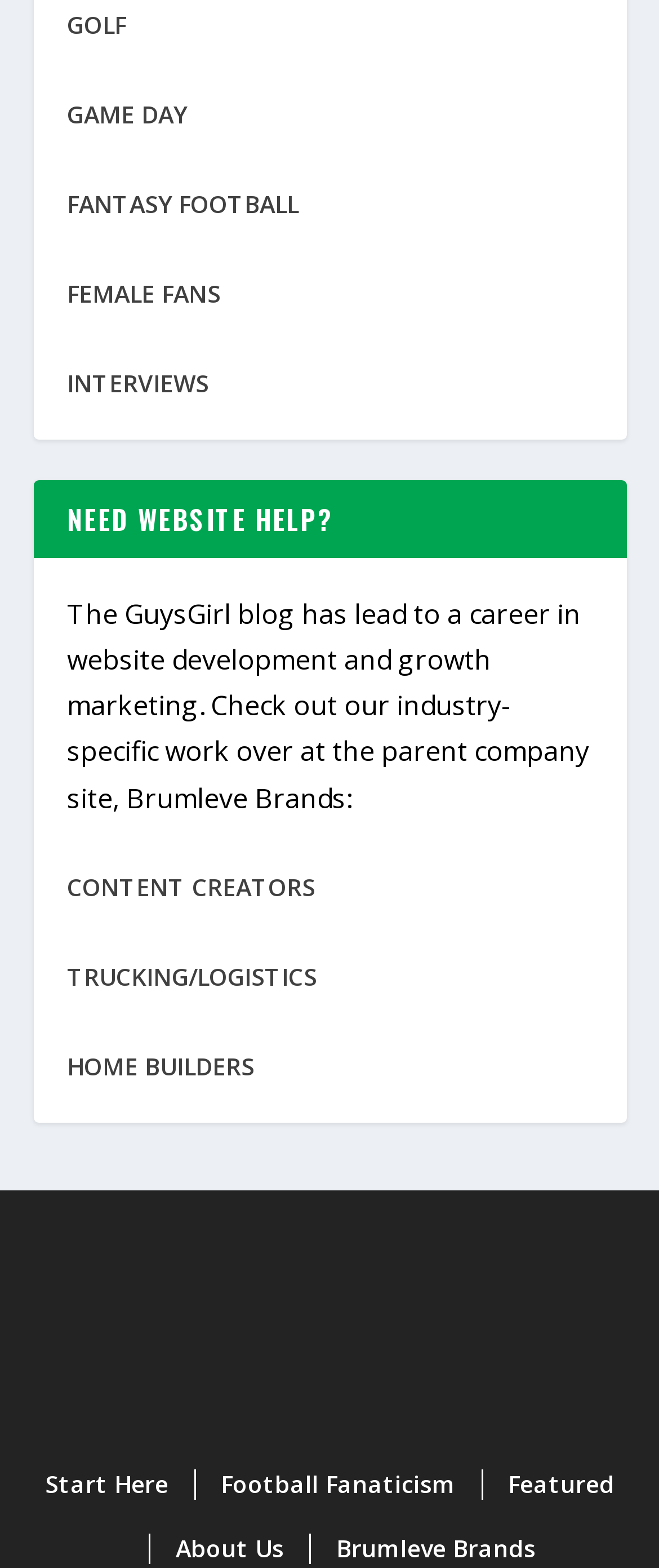What type of industry is 'TRUCKING/LOGISTICS' related to?
Respond with a short answer, either a single word or a phrase, based on the image.

Logistics